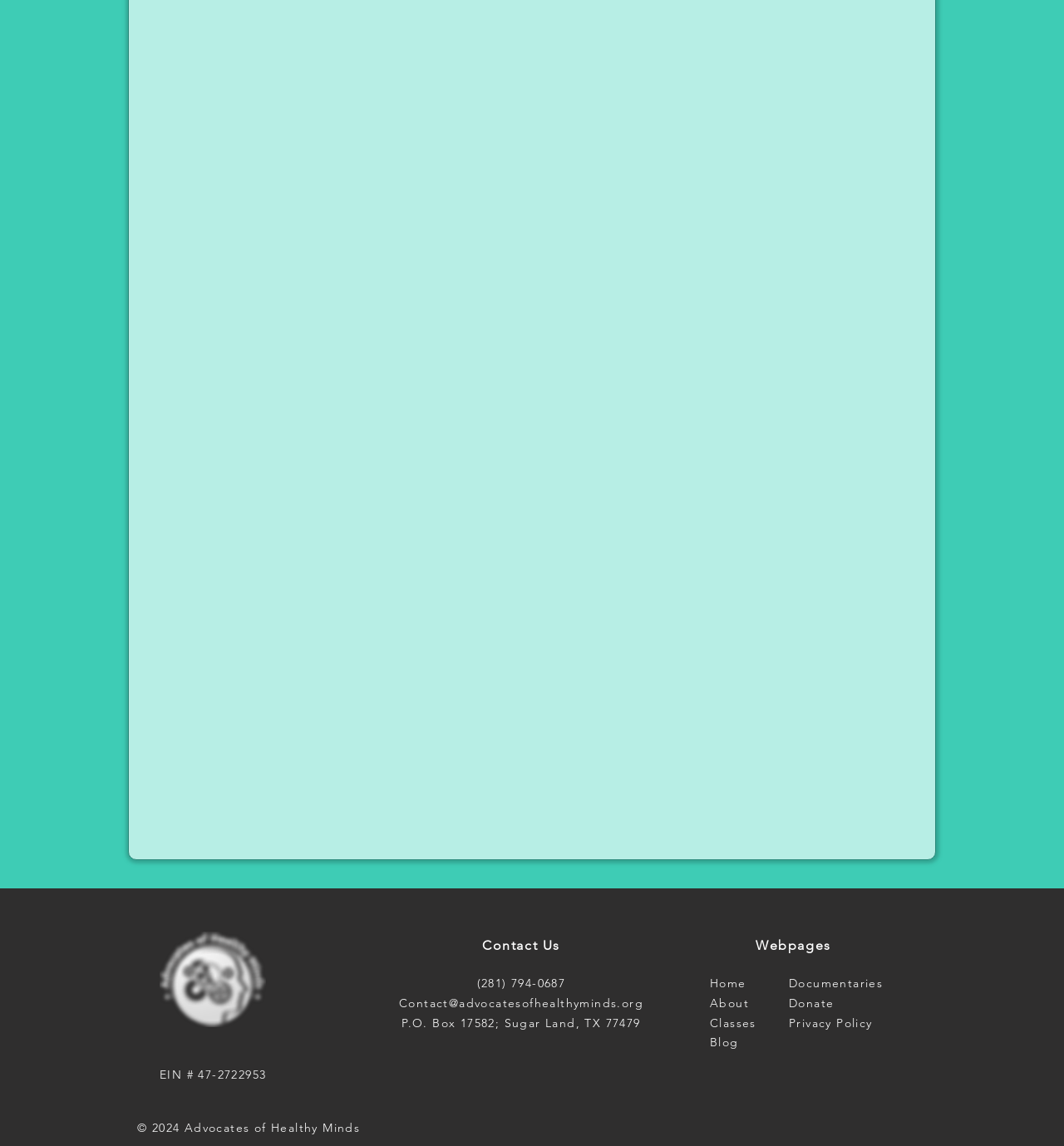Find the bounding box coordinates of the element's region that should be clicked in order to follow the given instruction: "Contact us through email". The coordinates should consist of four float numbers between 0 and 1, i.e., [left, top, right, bottom].

[0.375, 0.869, 0.605, 0.882]